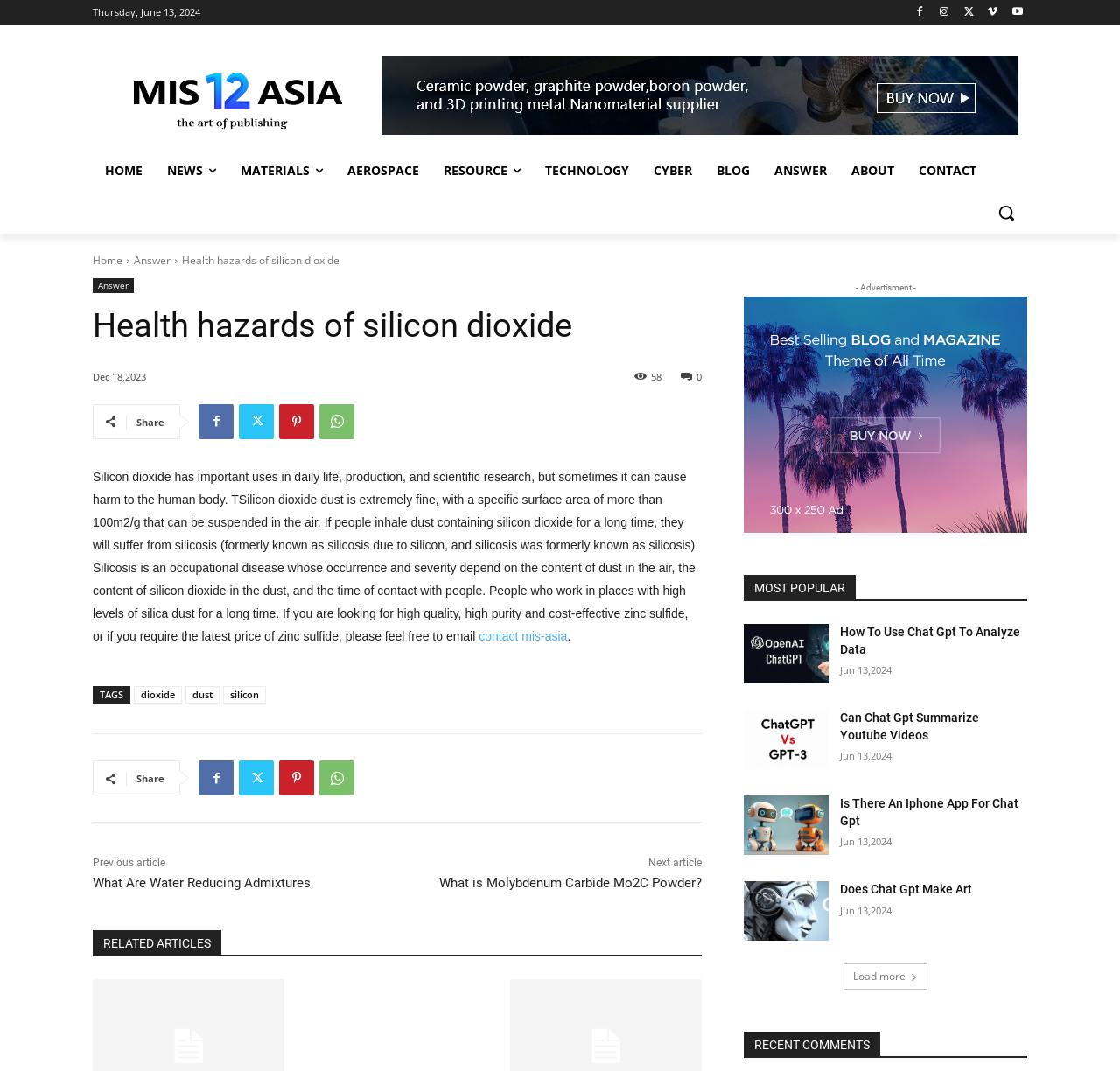Provide an in-depth description of the elements and layout of the webpage.

This webpage is about the health hazards of silicon dioxide. At the top, there is a date "Thursday, June 13, 2024" and a series of social media links. Below that, there is a logo and a navigation menu with links to "HOME", "NEWS", "MATERIALS", and other categories. 

On the left side, there is a search button and a list of links, including "Home", "Answer", and "Health hazards of silicon dioxide", which is the title of the article. The article itself is a long paragraph that discusses the uses and risks of silicon dioxide, including its potential to cause silicosis.

Below the article, there are links to share the content on social media and a list of tags, including "dioxide", "dust", and "silicon". There are also links to previous and next articles, titled "What Are Water Reducing Admixtures" and "What is Molybdenum Carbide Mo2C Powder?" respectively.

On the right side, there is a section titled "RELATED ARTICLES" with a list of links to other articles, including "How To Use Chat Gpt To Analyze Data", "Can Chat Gpt Summarize Youtube Videos", and "Is There An Iphone App For Chat Gpt". Each article has a heading, a link, and a date. At the bottom, there is a "Load more" button.

There are also two advertisements, one with a logo and a link to "nanotrun.com", and another with a heading "MOST POPULAR" and a list of links to popular articles.